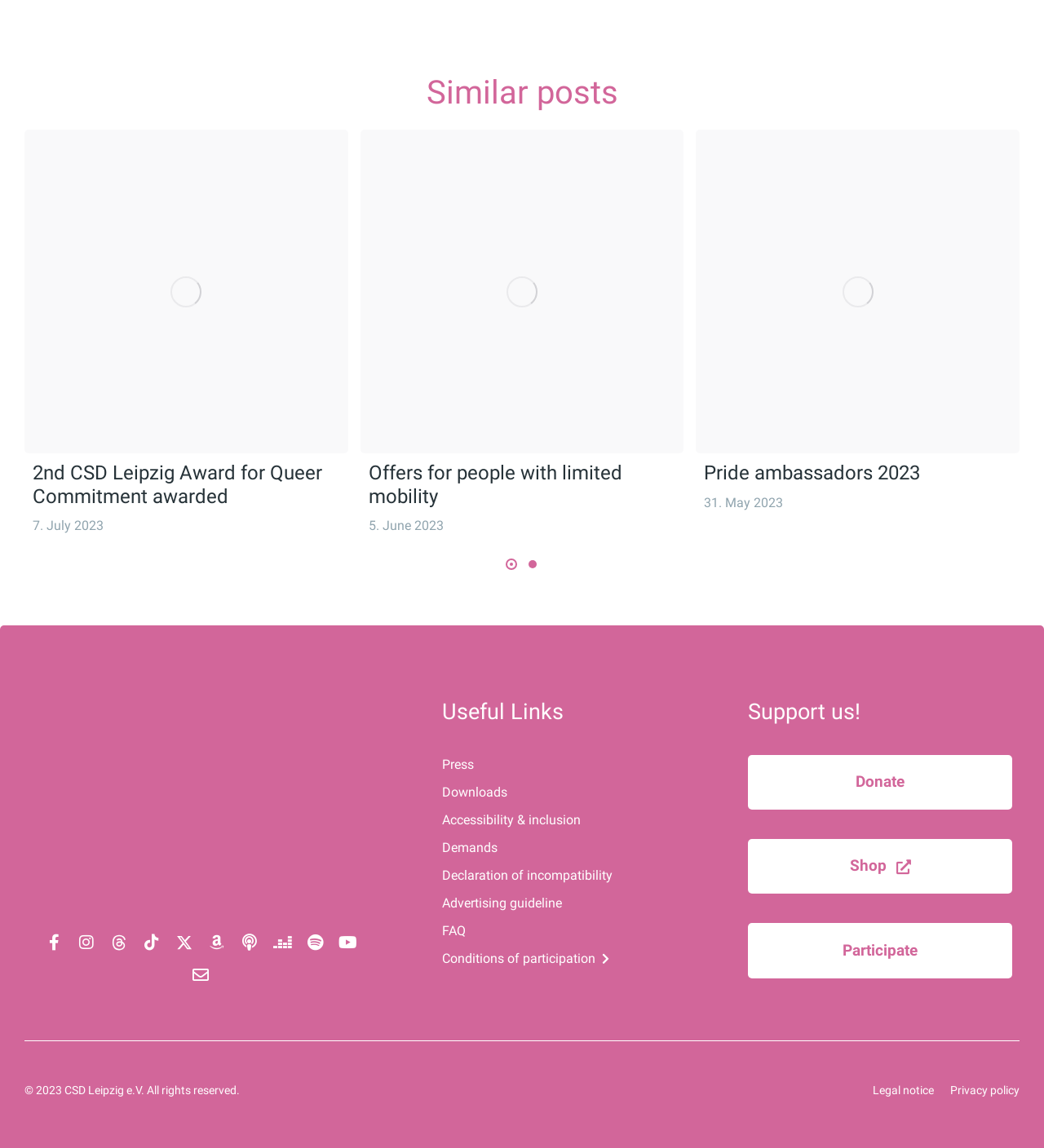Identify the bounding box coordinates of the HTML element based on this description: "Conditions of participation".

[0.423, 0.827, 0.67, 0.844]